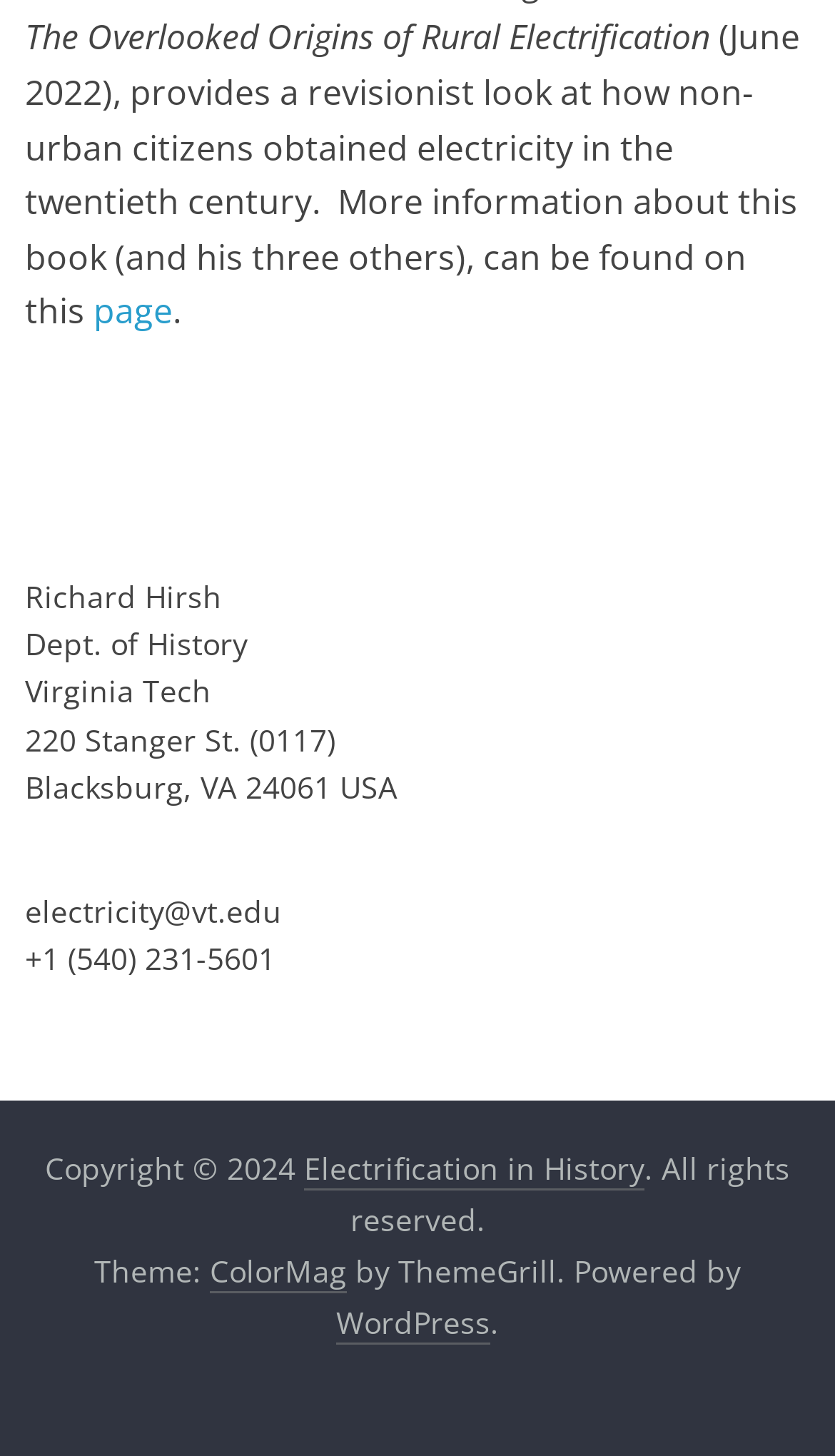What is the email address of the author?
Provide a detailed answer to the question using information from the image.

The email address of the author is provided in the contact information section, which is located below the department and university information.